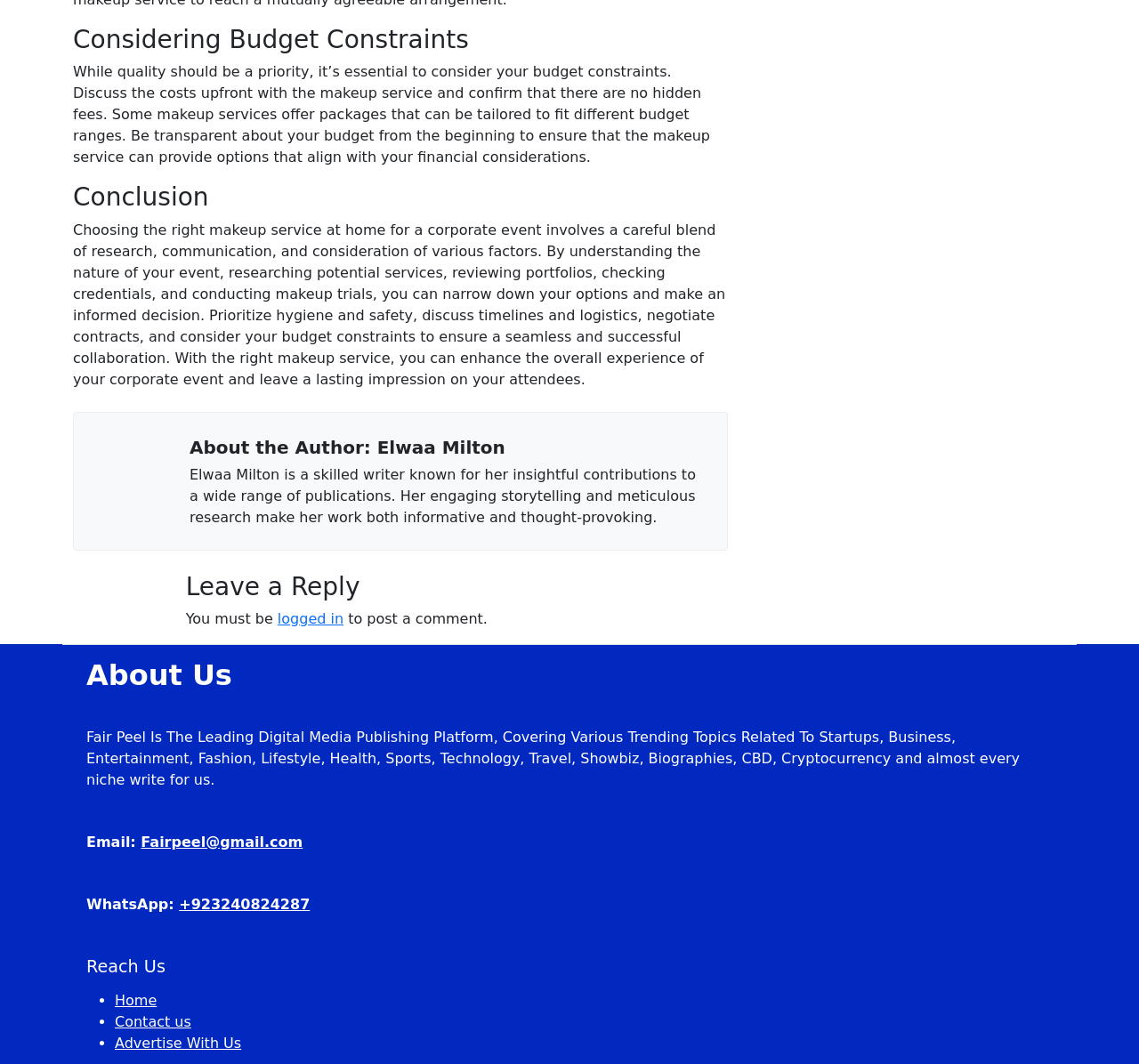Give a short answer to this question using one word or a phrase:
What should be prioritized when choosing a makeup service?

Quality and budget